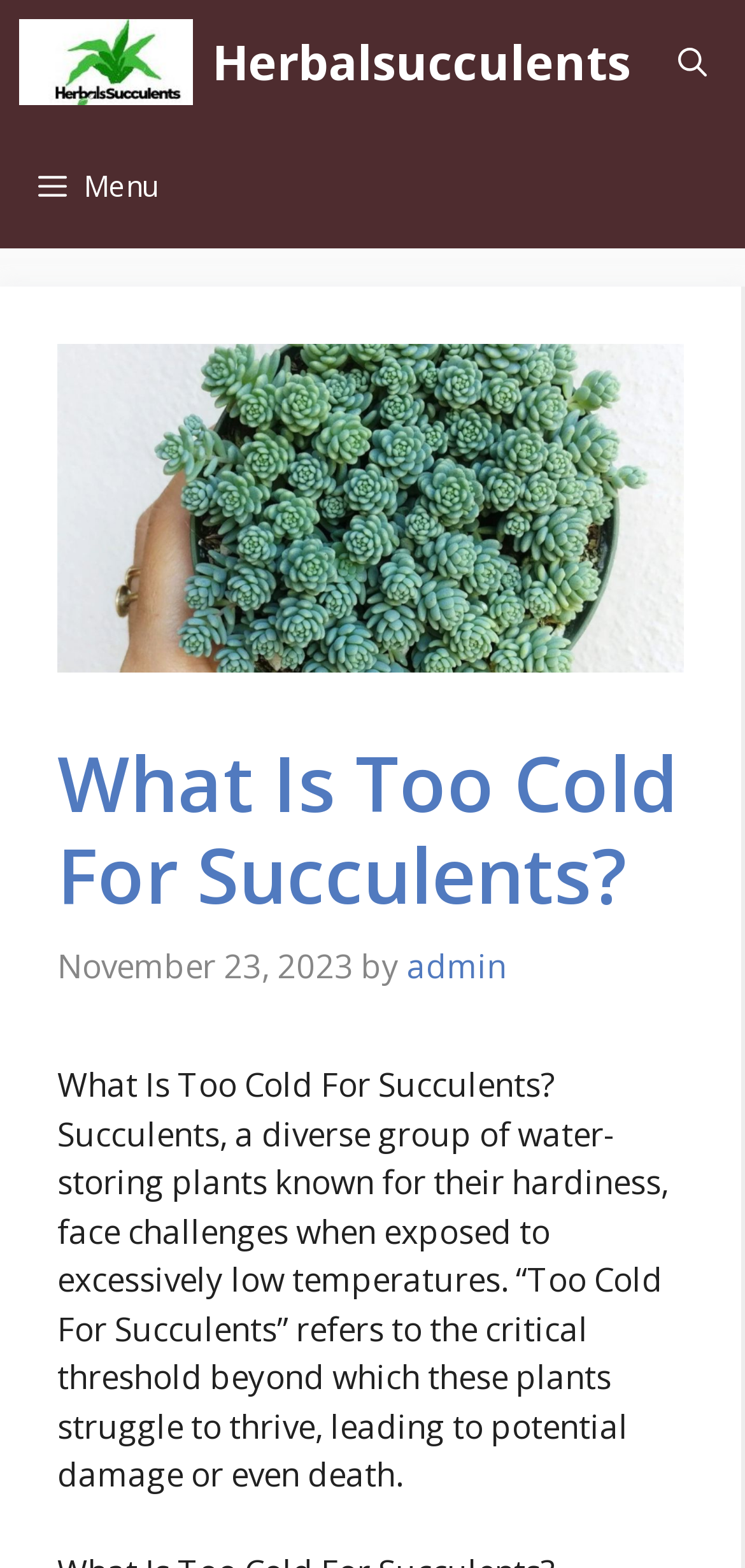Locate the bounding box of the UI element based on this description: "Charity:". Provide four float numbers between 0 and 1 as [left, top, right, bottom].

None